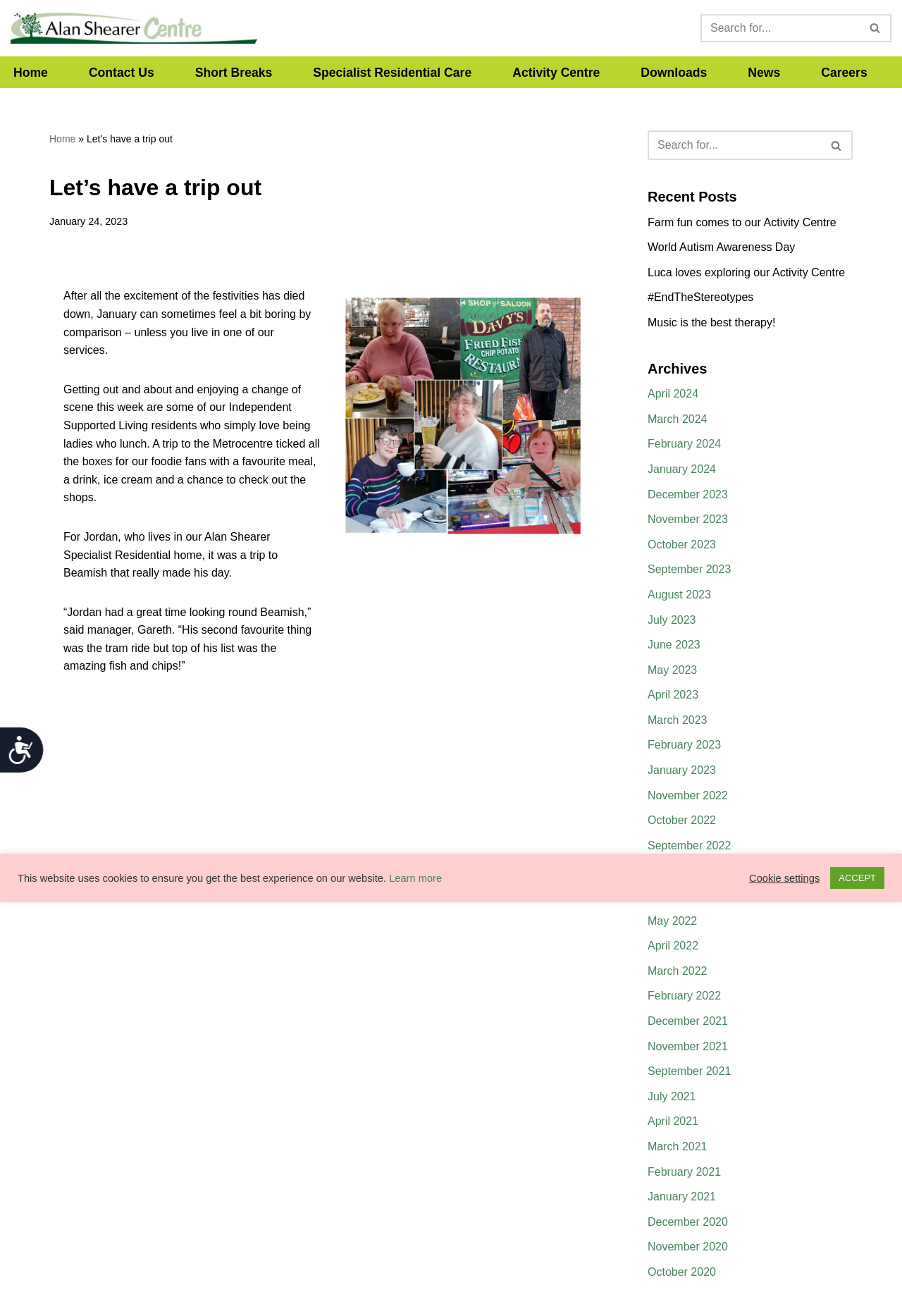Determine the bounding box coordinates for the HTML element mentioned in the following description: "Lesson 14: Evaluating GIS Systems". The coordinates should be a list of four floats ranging from 0 to 1, represented as [left, top, right, bottom].

None